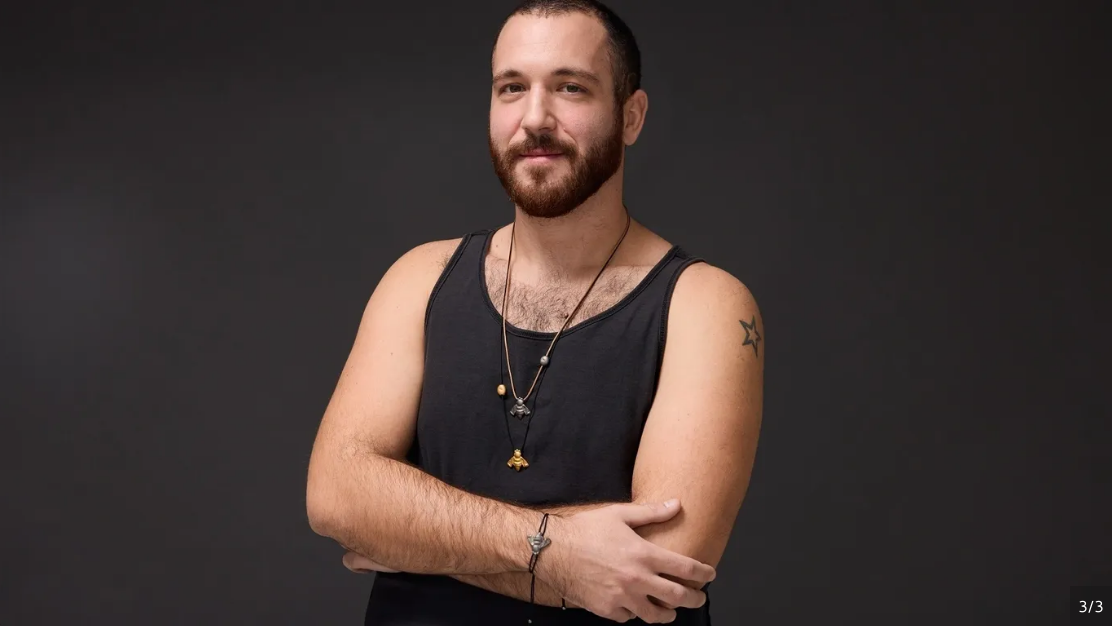Using the information shown in the image, answer the question with as much detail as possible: What is the design on the man's arm?

The caption states that the man has a visible tattoo of a star on his arm, adding a personal touch to his appearance.